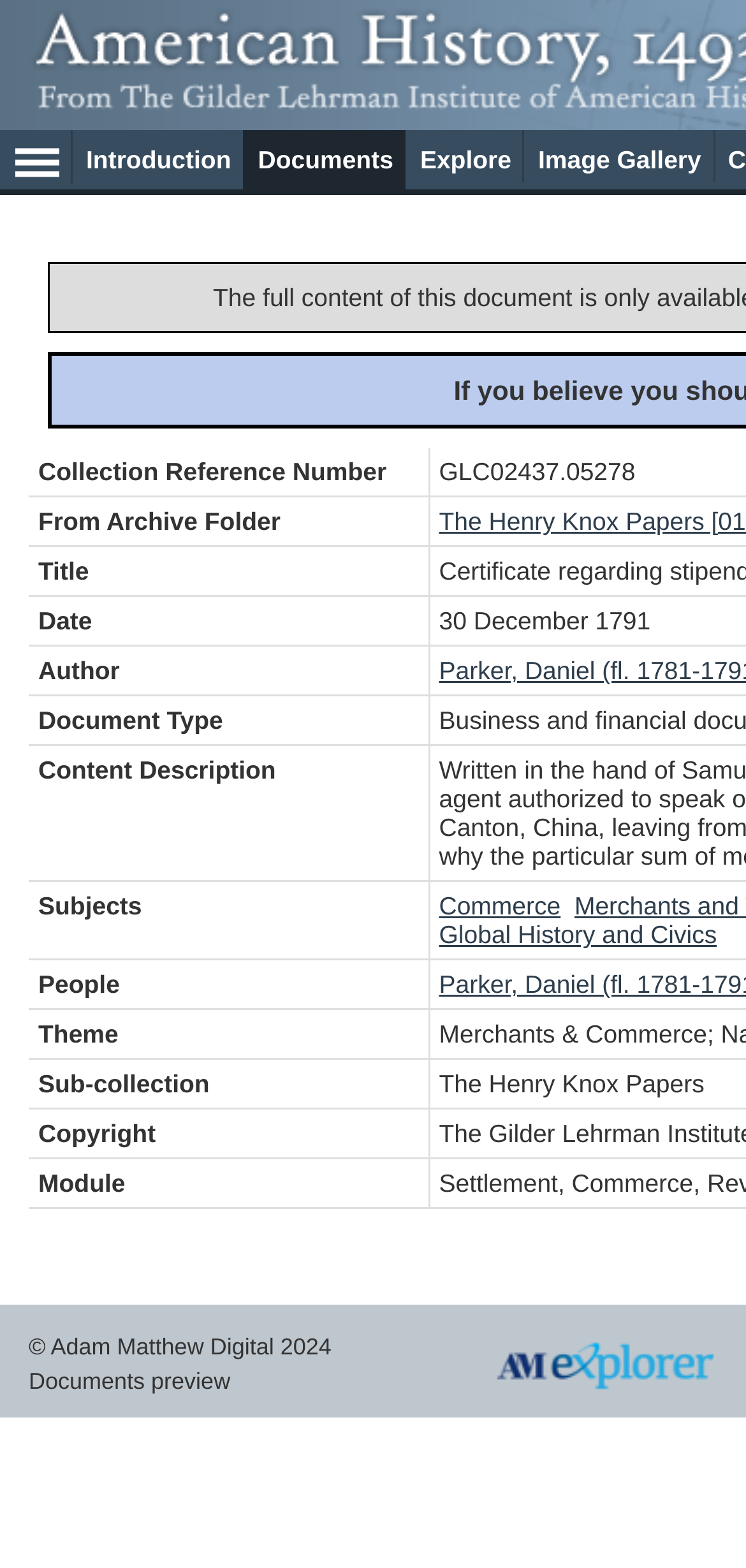Locate the bounding box of the UI element described in the following text: "Image Gallery".

[0.703, 0.083, 0.958, 0.116]